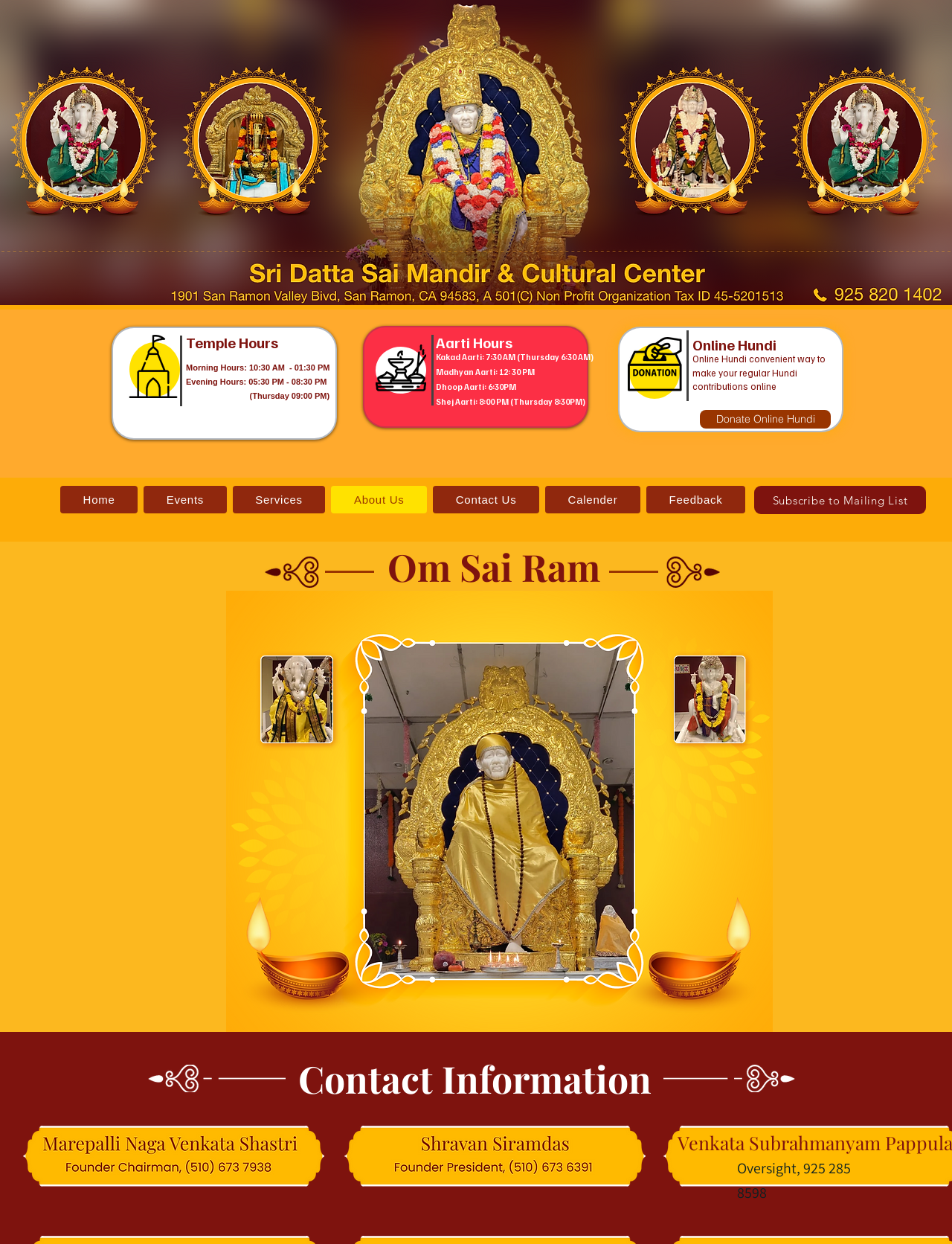Find and specify the bounding box coordinates that correspond to the clickable region for the instruction: "Go to home page".

[0.063, 0.391, 0.145, 0.413]